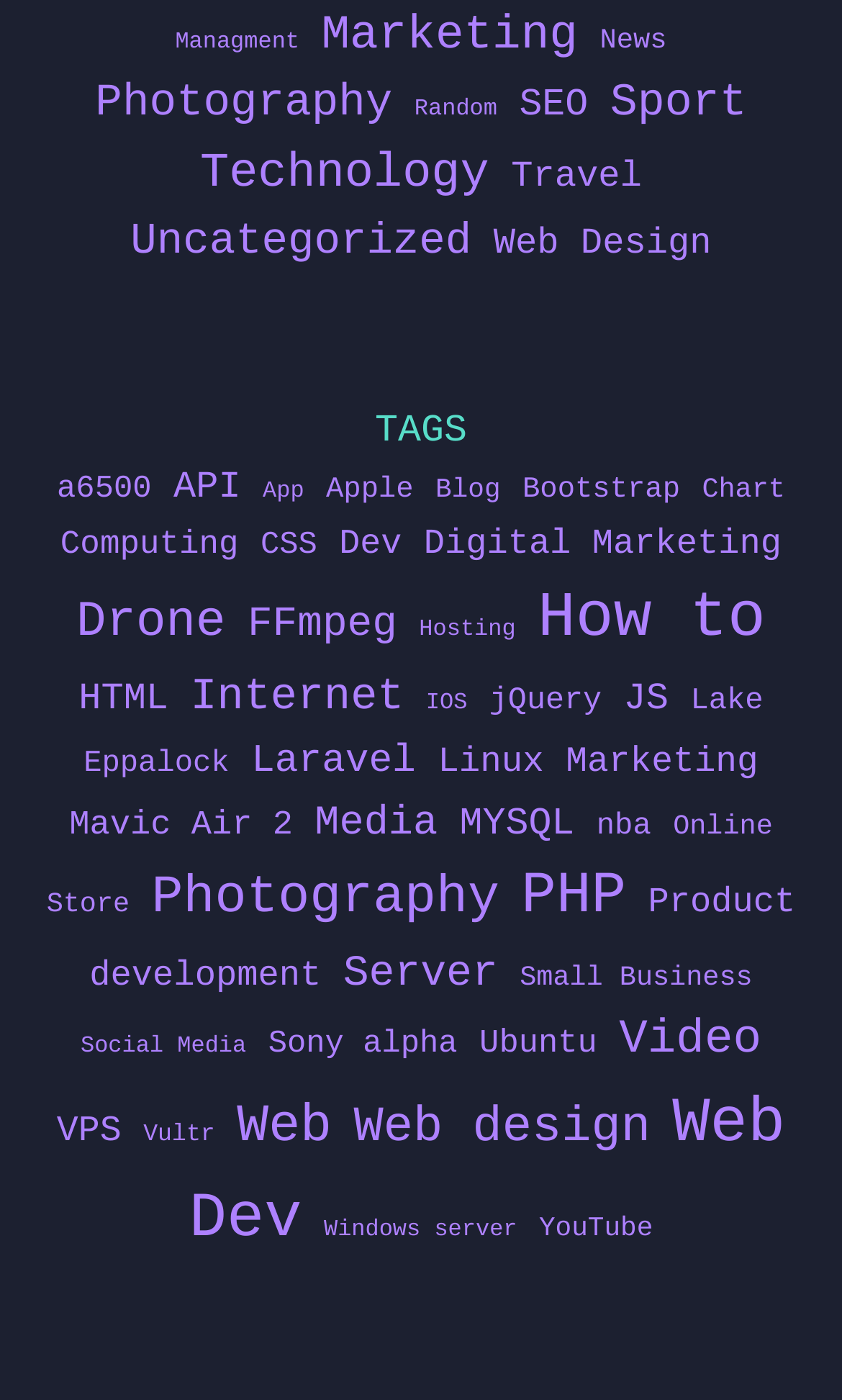Please locate the bounding box coordinates of the element's region that needs to be clicked to follow the instruction: "Browse 'Web Dev' resources". The bounding box coordinates should be provided as four float numbers between 0 and 1, i.e., [left, top, right, bottom].

[0.224, 0.777, 0.933, 0.896]